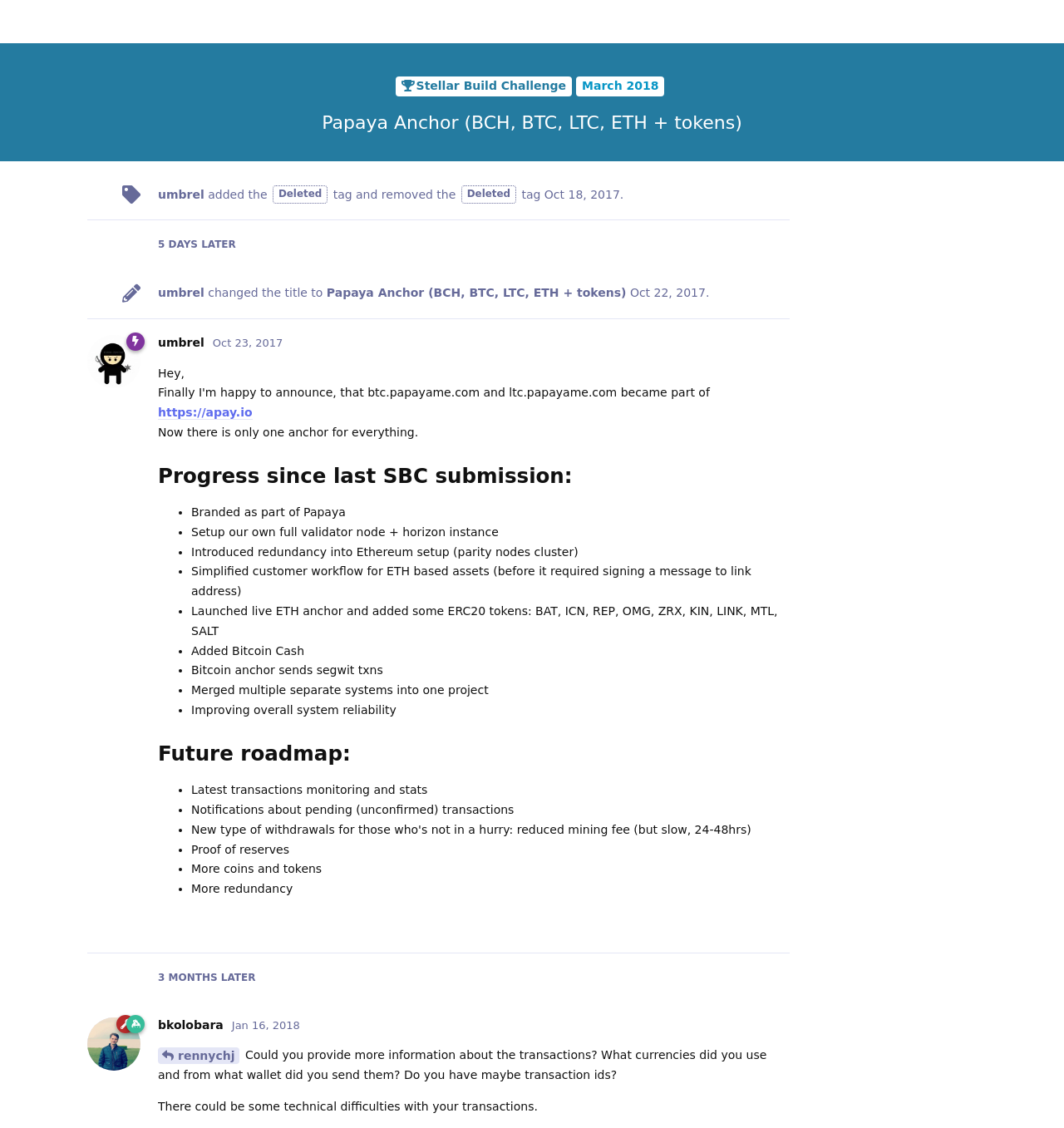What is the URL mentioned in the last post?
Can you give a detailed and elaborate answer to the question?

I determined the answer by looking at the last post, where I found a link with the URL 'https://apay.io/', which suggests that this is the URL mentioned in the last post.